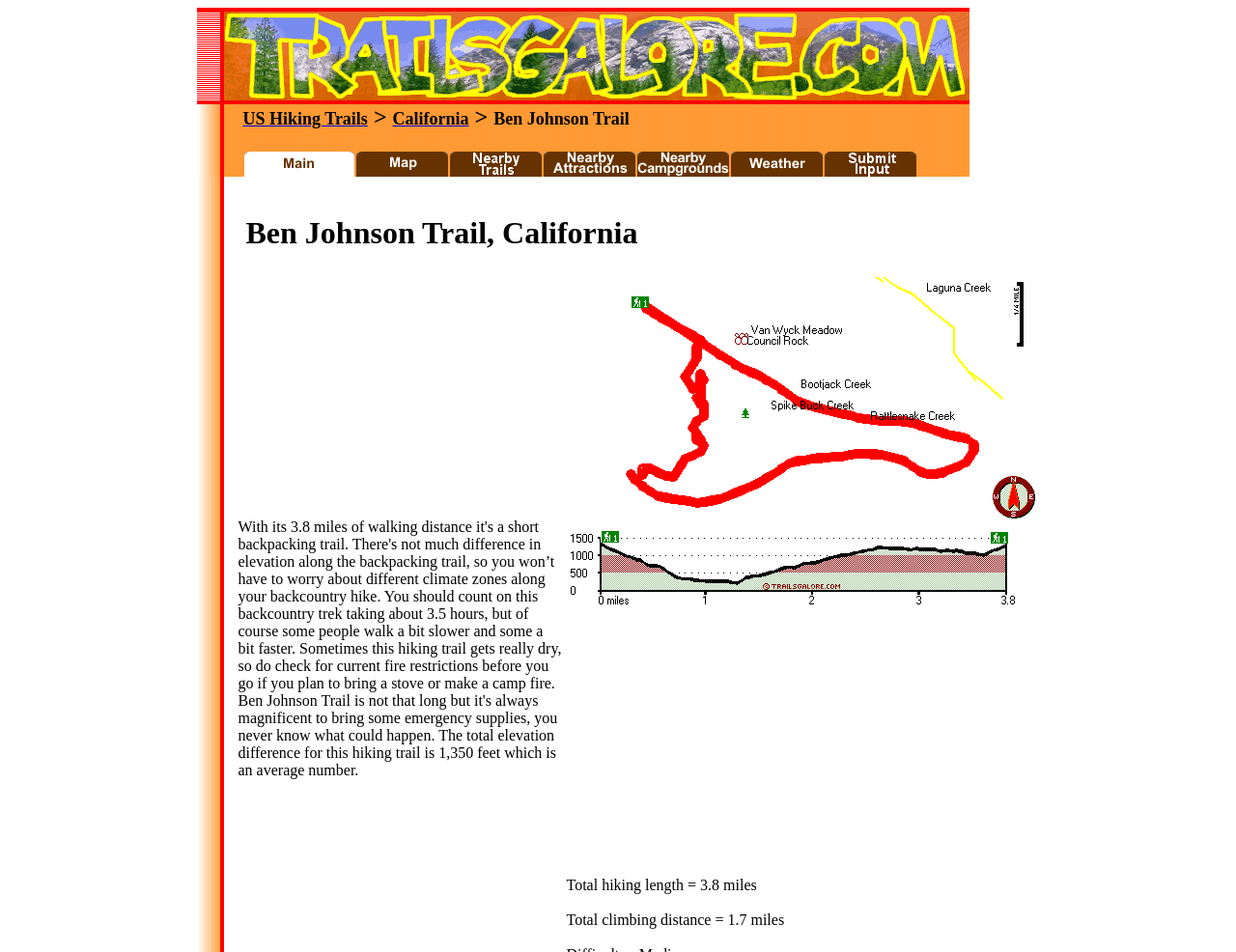Determine the bounding box coordinates for the area that should be clicked to carry out the following instruction: "submit input".

[0.666, 0.171, 0.742, 0.189]